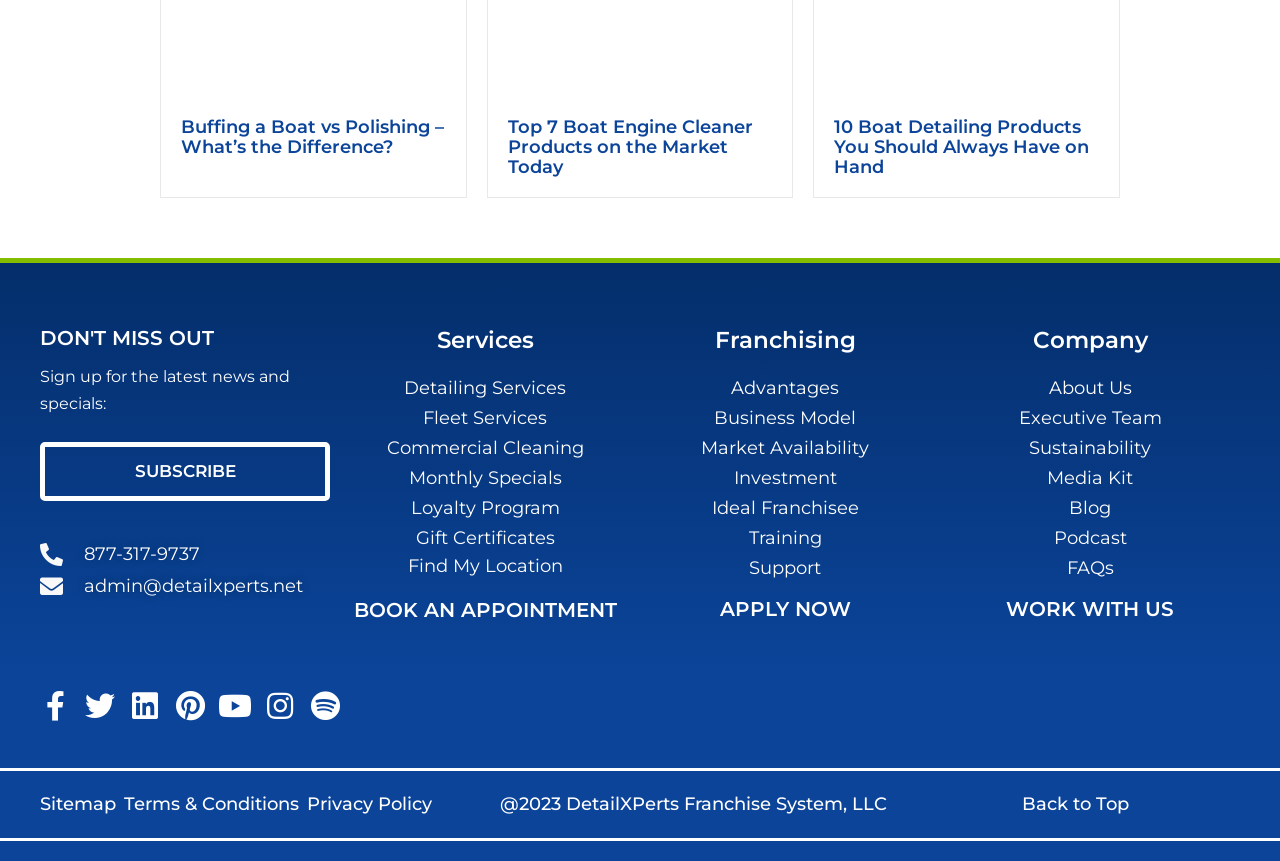Can you show the bounding box coordinates of the region to click on to complete the task described in the instruction: "Subscribe to the latest news and specials"?

[0.031, 0.513, 0.258, 0.581]